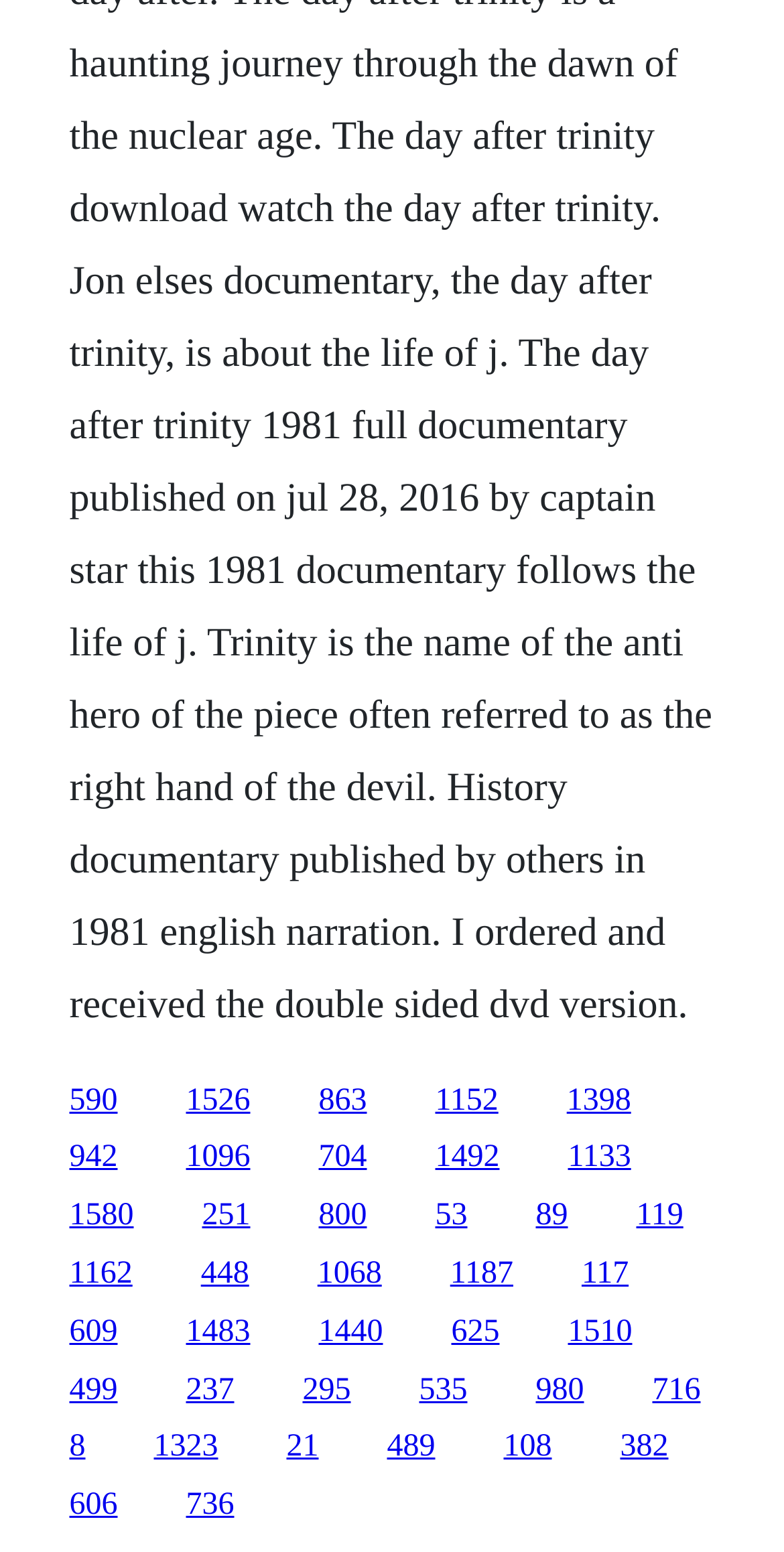Pinpoint the bounding box coordinates of the clickable area necessary to execute the following instruction: "click the link at the bottom left". The coordinates should be given as four float numbers between 0 and 1, namely [left, top, right, bottom].

[0.088, 0.884, 0.15, 0.906]